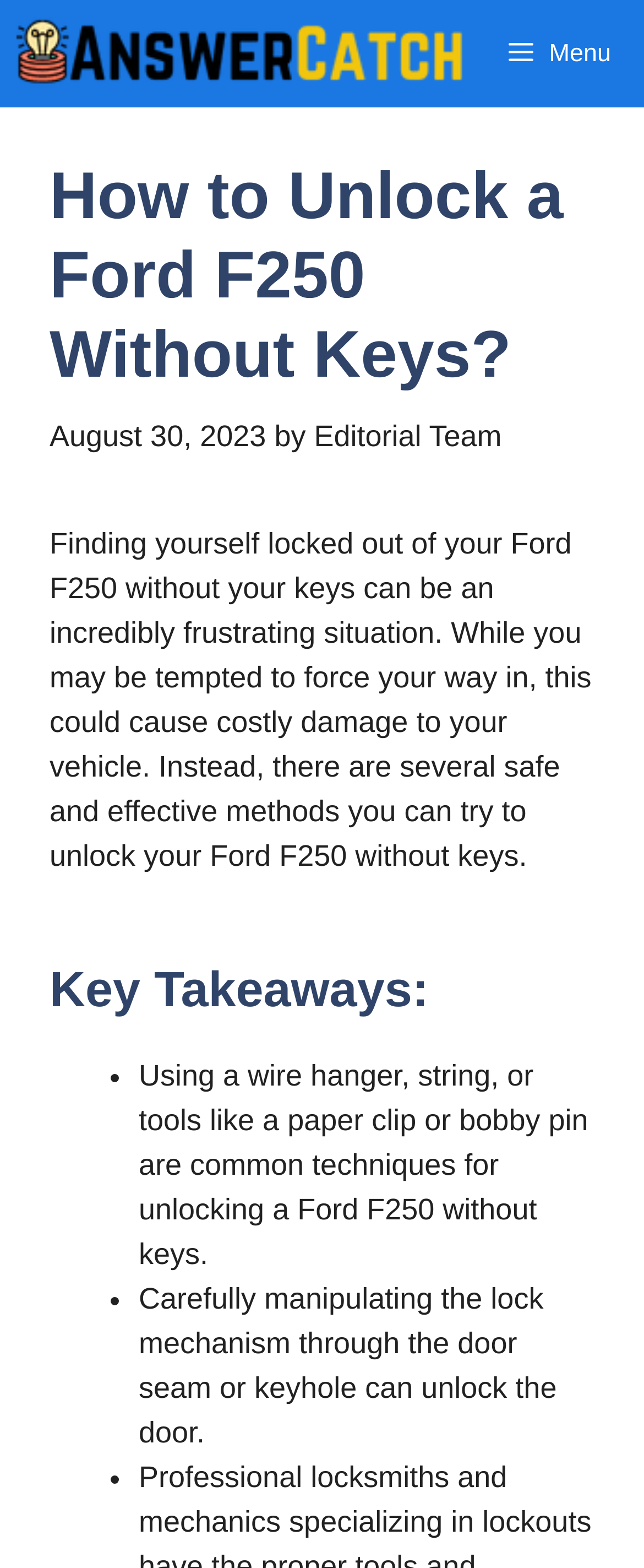Who wrote the article?
Please provide a detailed and thorough answer to the question.

I found the author of the article by looking at the link element in the content section, which is located next to the 'by' text. The text inside the link element is 'Editorial Team', which indicates the author of the article.